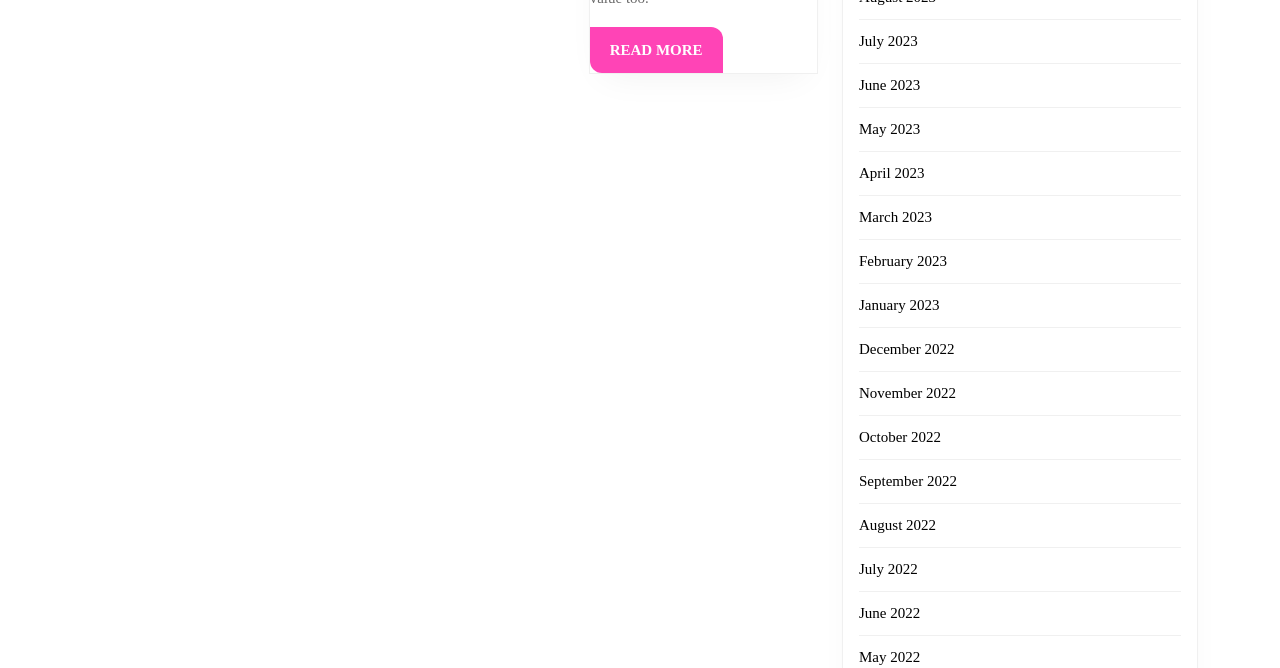Answer the following in one word or a short phrase: 
How many months are listed?

18